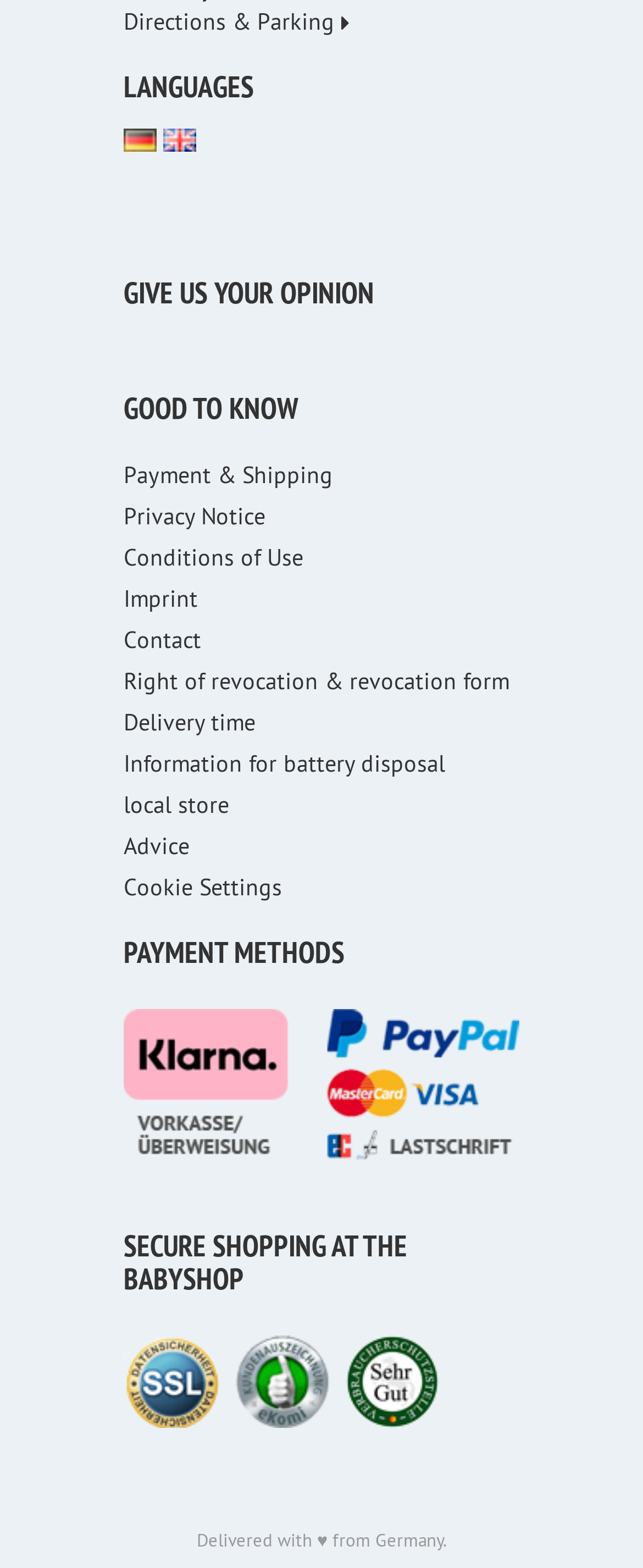Please provide a detailed answer to the question below by examining the image:
What is the origin of the products sold on this website?

I found the information about the origin of the products by looking at the bottom section of the webpage, where I saw the text 'Delivered with ♥ from Germany.' This suggests that the products are shipped from Germany.